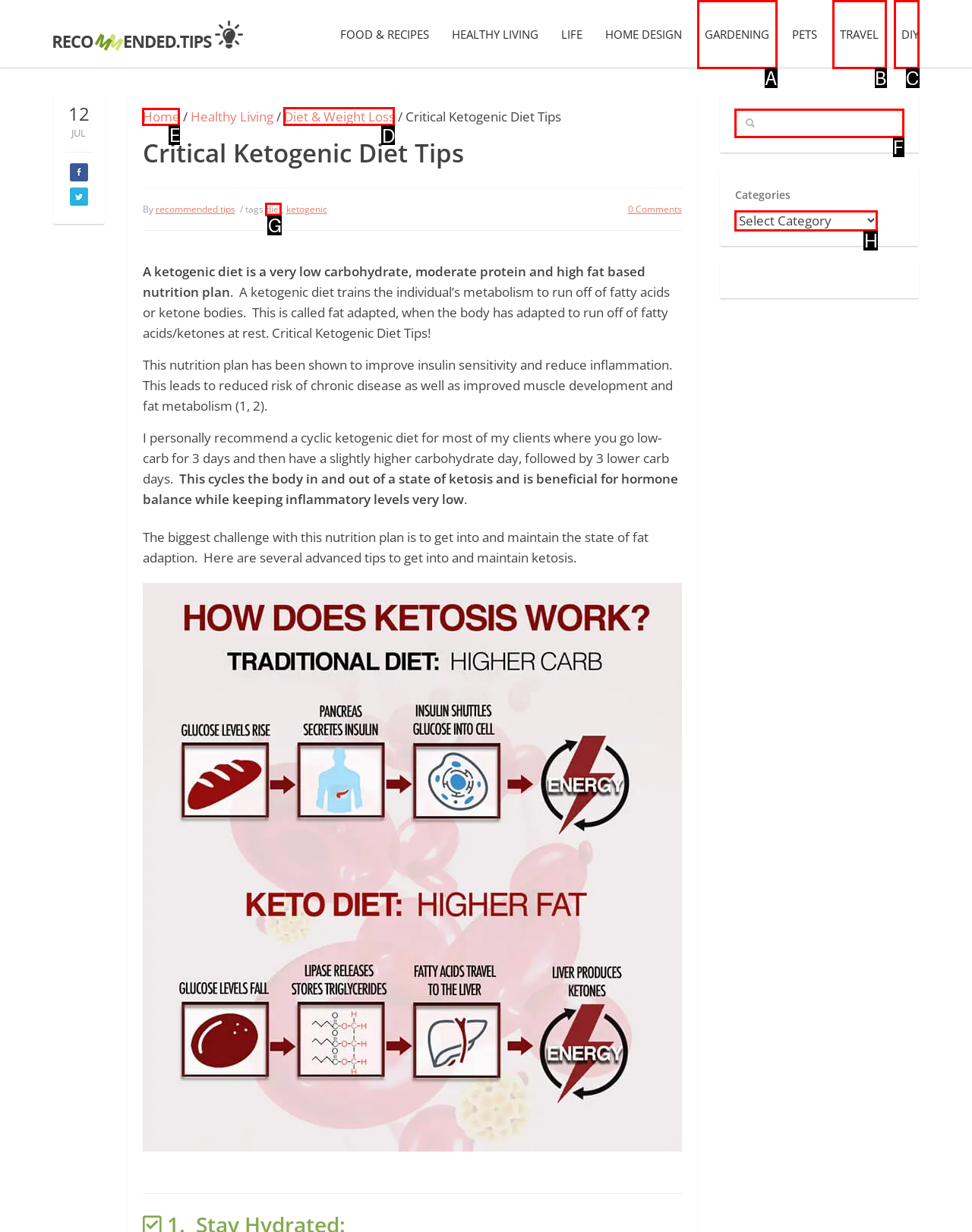Decide which UI element to click to accomplish the task: Click on Diet & Weight Loss
Respond with the corresponding option letter.

D